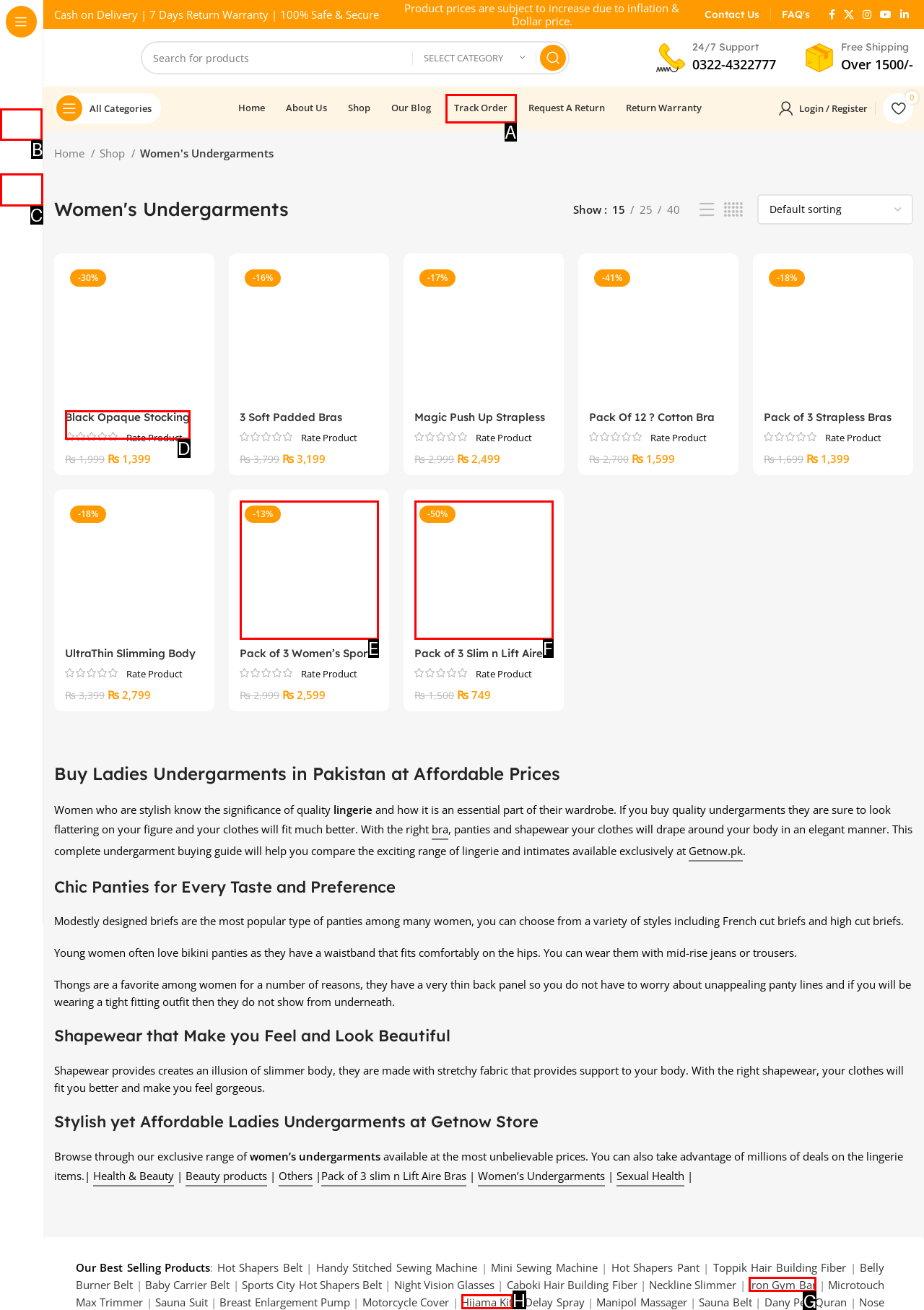Point out which UI element to click to complete this task: Click on Women's Undergarments category
Answer with the letter corresponding to the right option from the available choices.

B